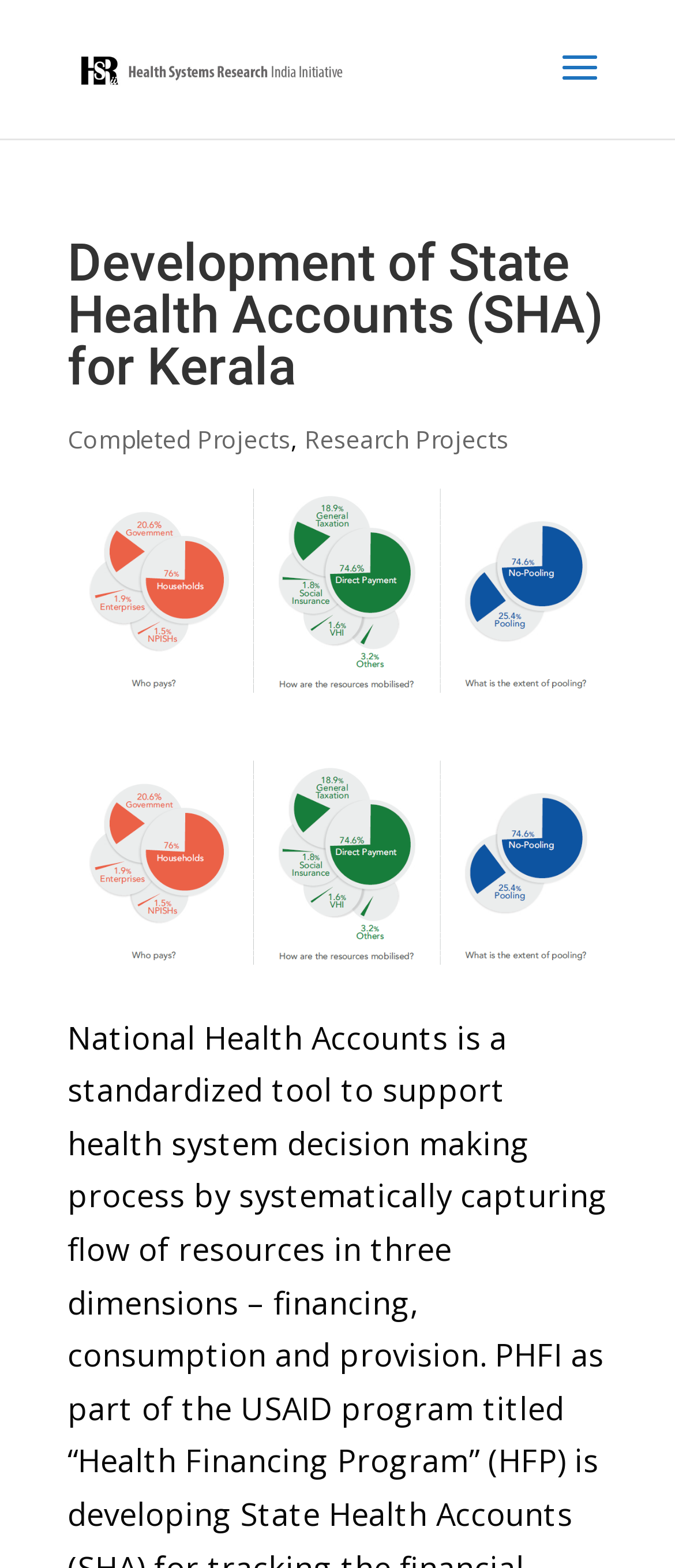From the details in the image, provide a thorough response to the question: What is the theme of the webpage?

The theme of the webpage can be inferred from the title 'Development of State Health Accounts (SHA) for Kerala', which suggests that the webpage is related to health and healthcare.